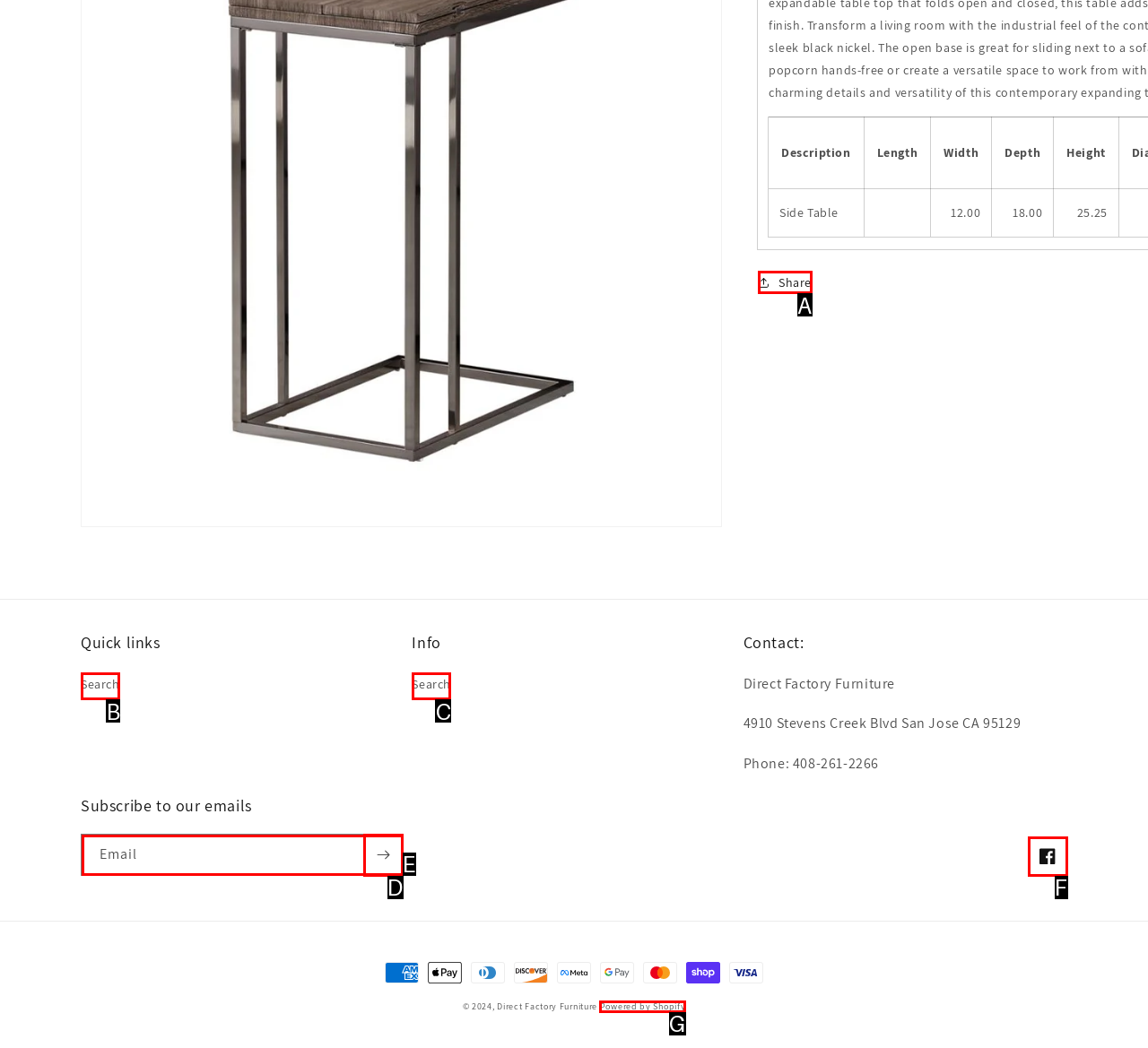From the choices provided, which HTML element best fits the description: Search? Answer with the appropriate letter.

C